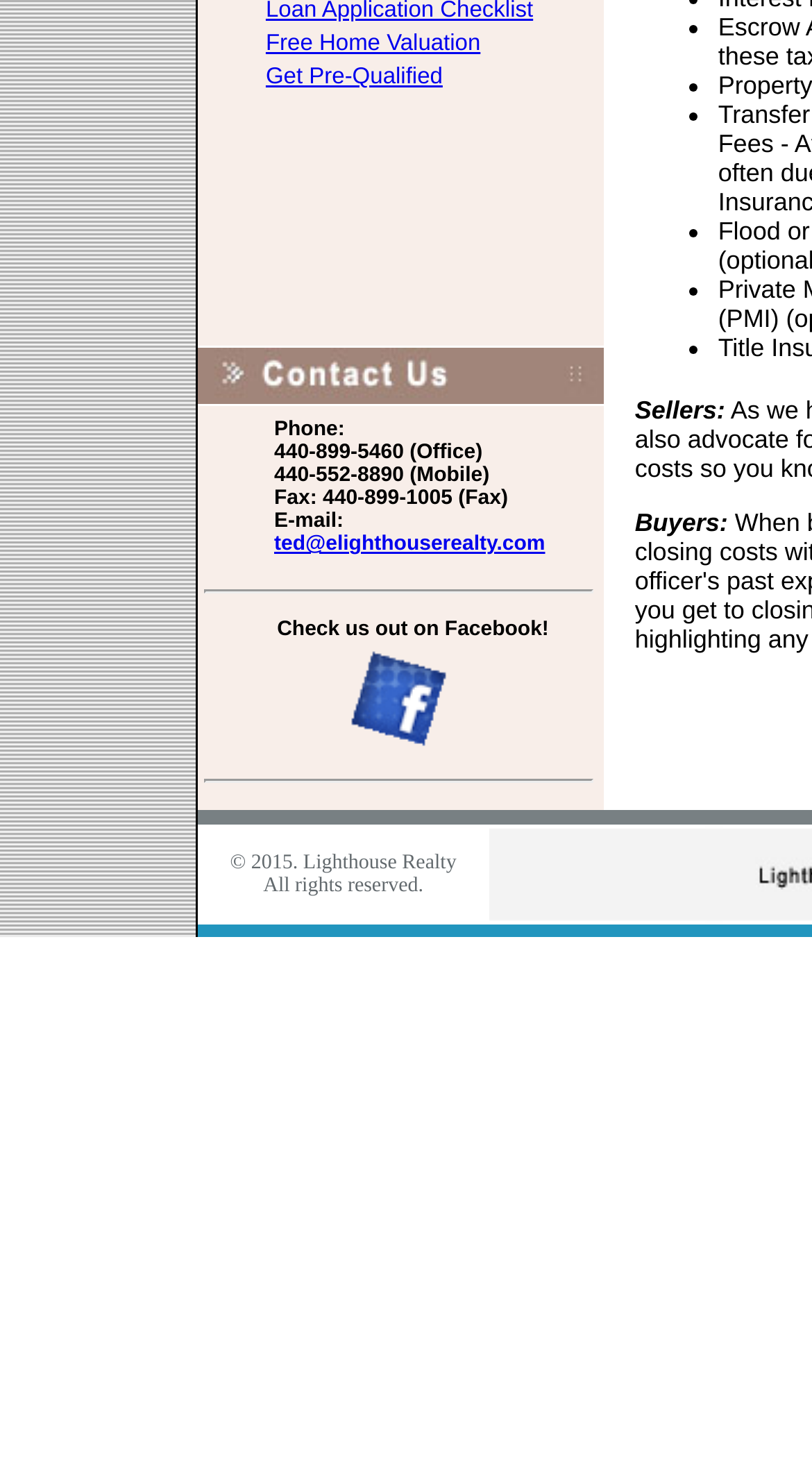Using the description "Free Home Valuation", locate and provide the bounding box of the UI element.

[0.327, 0.021, 0.592, 0.038]